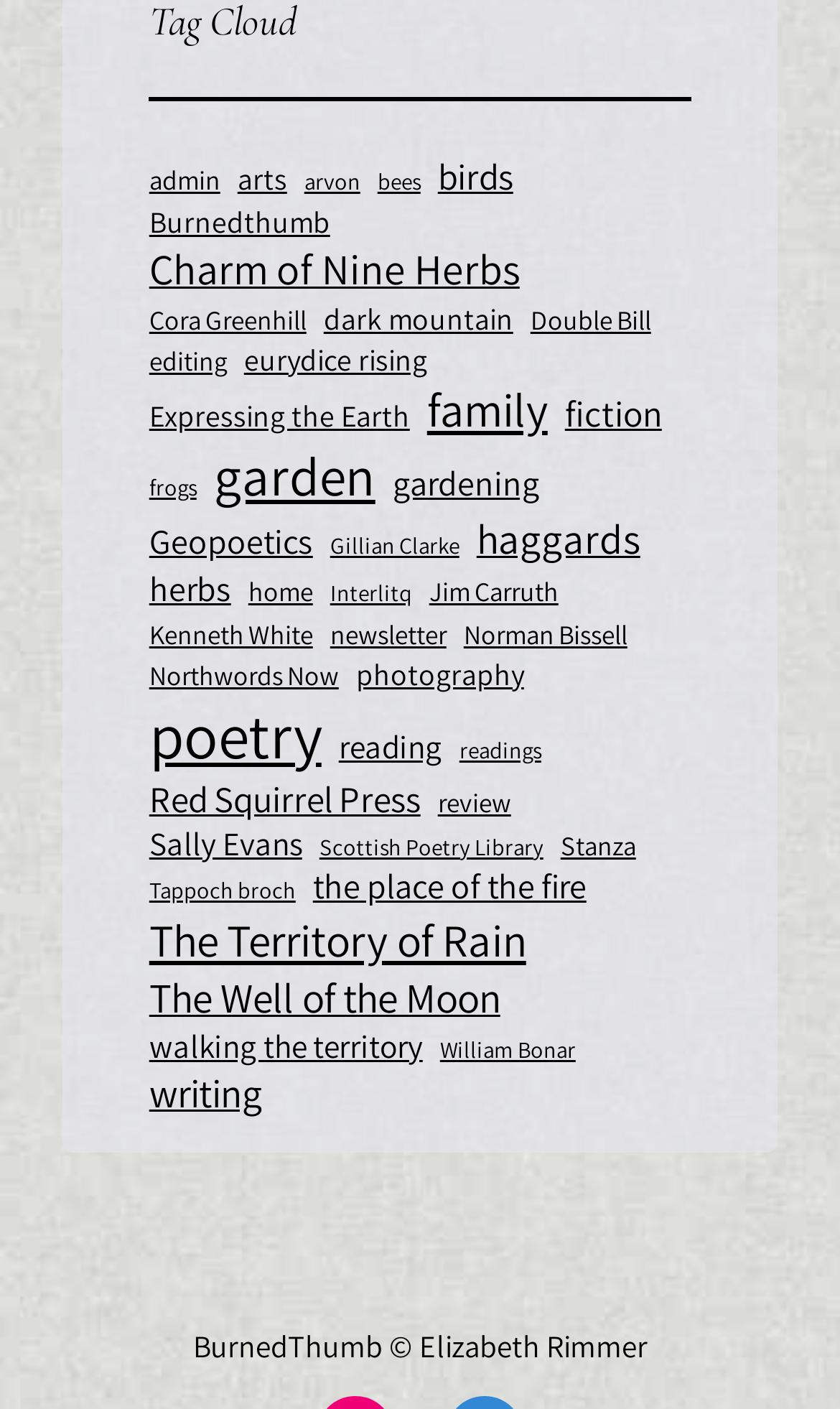What is the category with the most items?
Provide an in-depth answer to the question, covering all aspects.

I counted the number of items in each category by looking at the links on the webpage. The category with the most items is 'poetry' with 43 items.